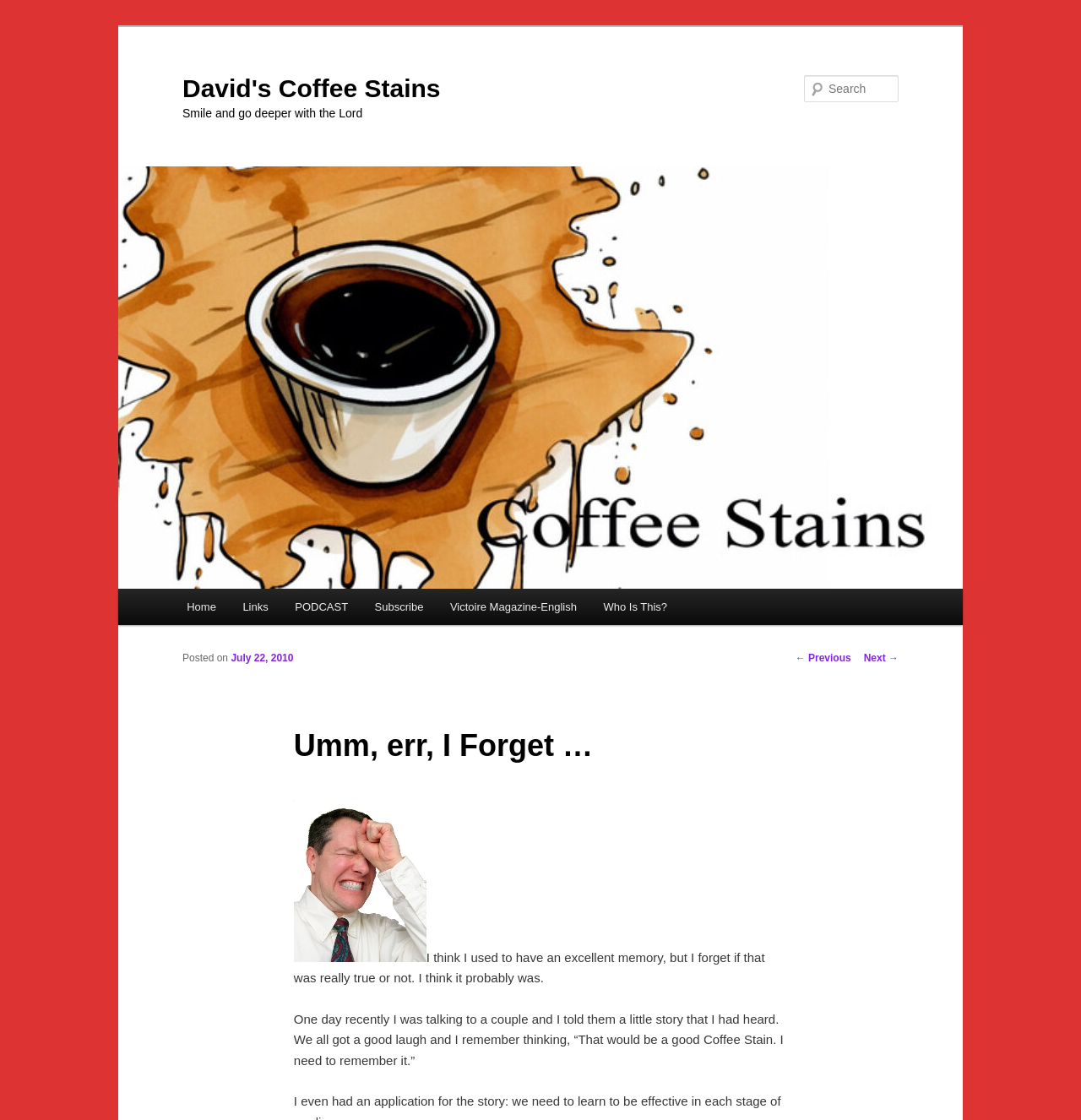Locate and extract the headline of this webpage.

David's Coffee Stains